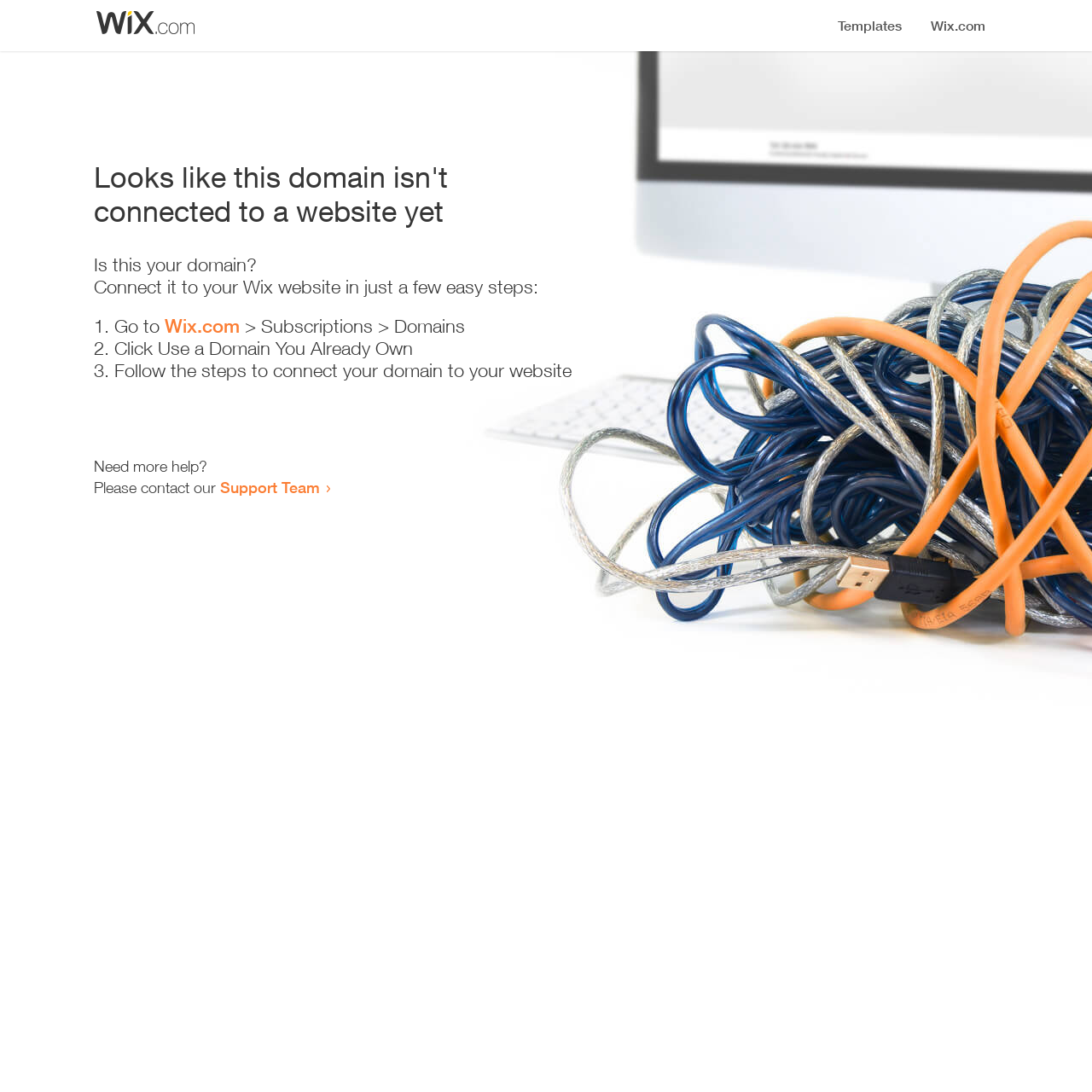What is the purpose of this webpage?
Please answer the question with as much detail as possible using the screenshot.

Based on the content of the webpage, it appears to be guiding the user through the process of connecting their domain to a website, providing step-by-step instructions and support options.